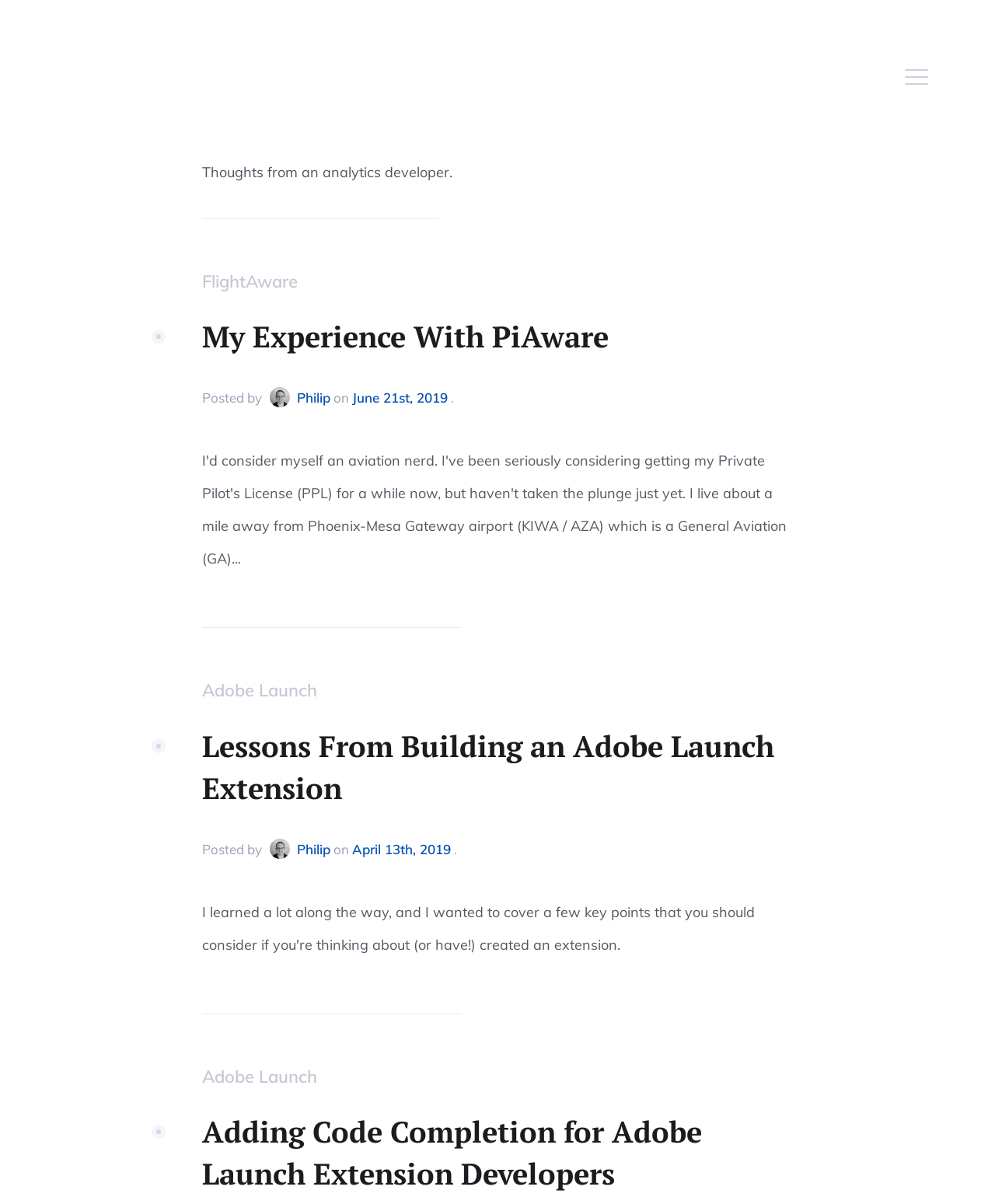Please locate the bounding box coordinates of the region I need to click to follow this instruction: "check posts by philip".

[0.266, 0.324, 0.332, 0.337]